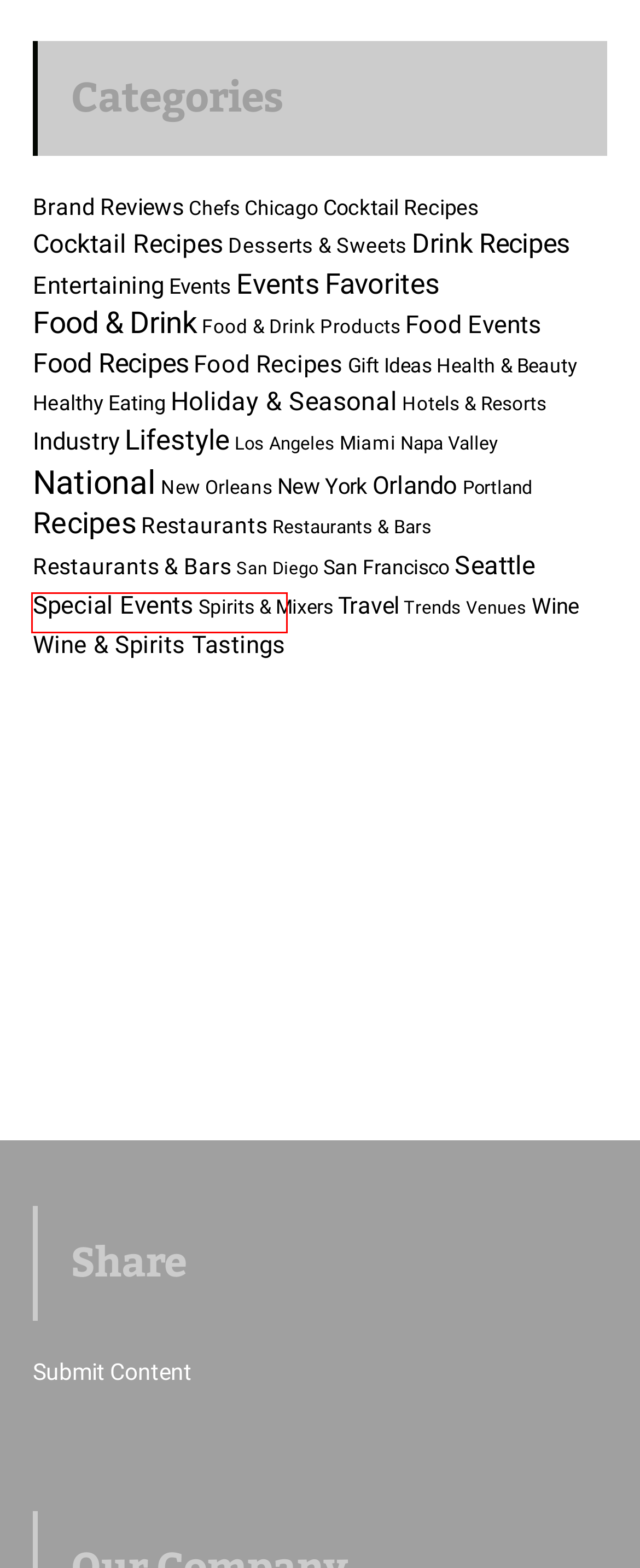Examine the screenshot of a webpage with a red bounding box around an element. Then, select the webpage description that best represents the new page after clicking the highlighted element. Here are the descriptions:
A. Wine & Spirits Tastings Archives - Crave Local
B. Entertaining Archives - Crave Local
C. Los Angeles Archives - Crave Local
D. Lifestyle Archives - Crave Local
E. Trends Archives - Crave Local
F. Healthy Eating Archives - Crave Local
G. Hotels & Resorts Archives - Crave Local
H. Desserts & Sweets Archives - Crave Local

A